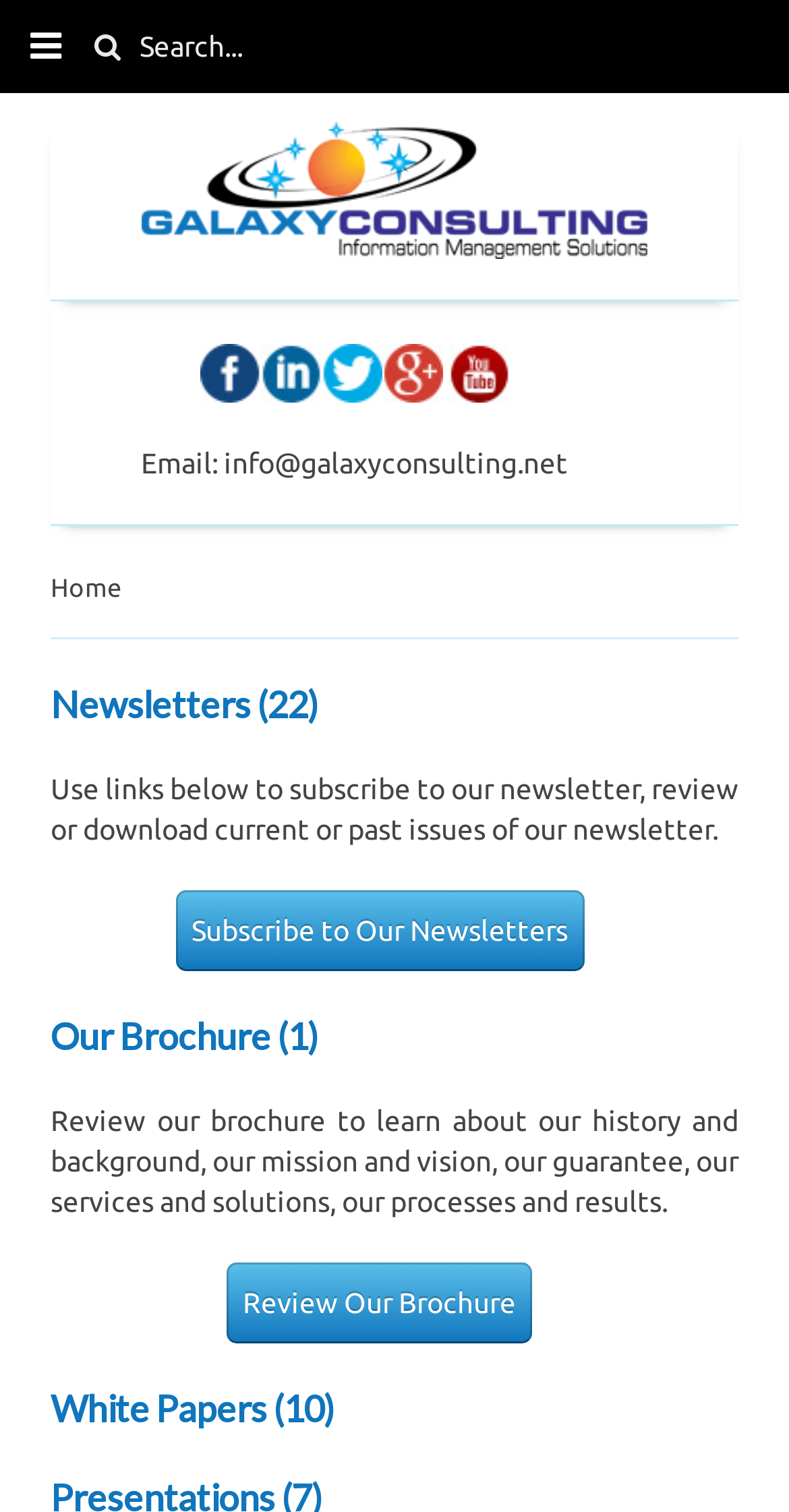From the webpage screenshot, predict the bounding box of the UI element that matches this description: "Our Brochure (1)".

[0.064, 0.67, 0.405, 0.699]